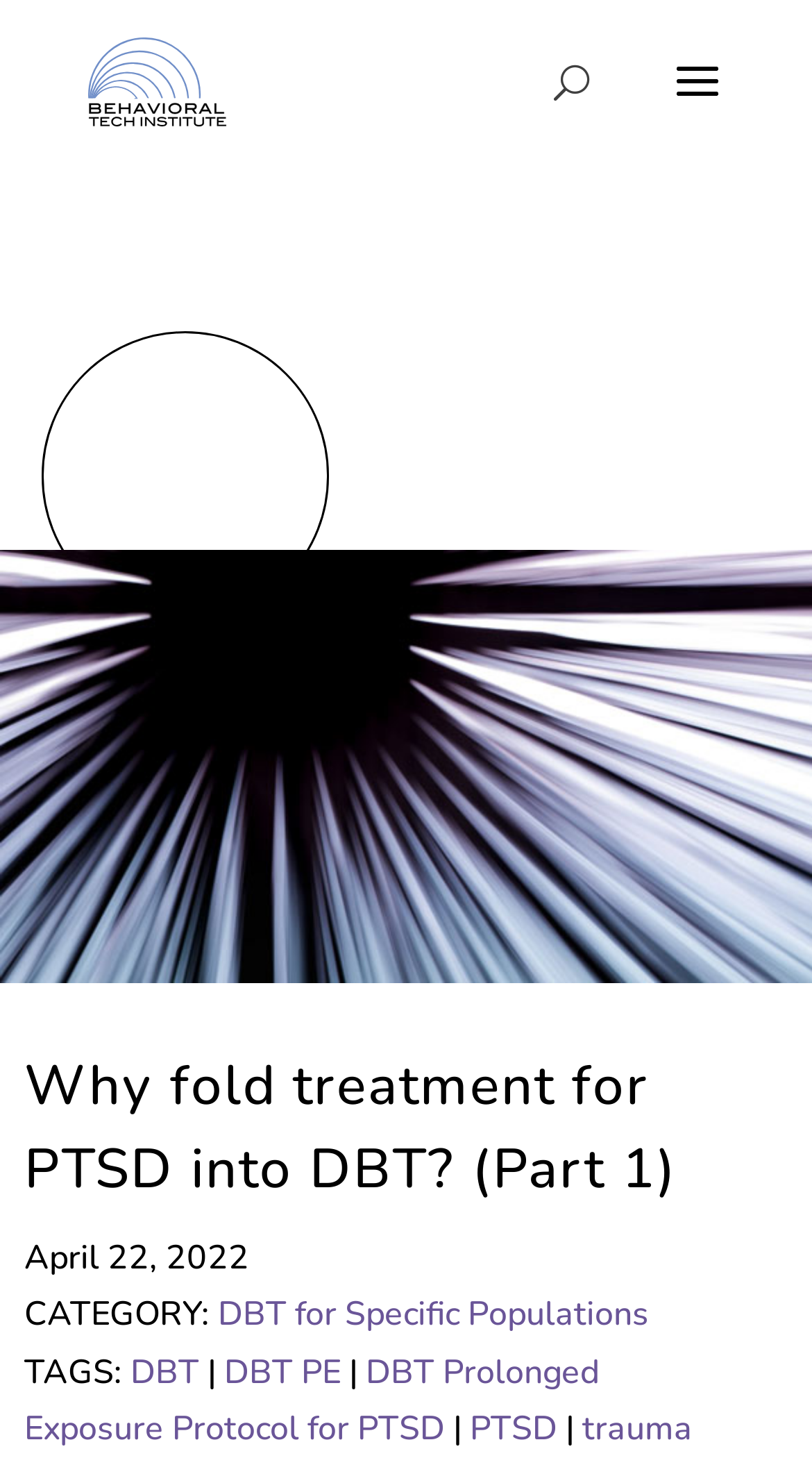Please locate the bounding box coordinates of the element that should be clicked to complete the given instruction: "Scroll to the top".

None